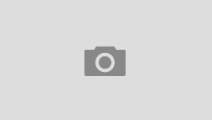Respond to the question below with a single word or phrase: What is the purpose of the image?

To visually segment information